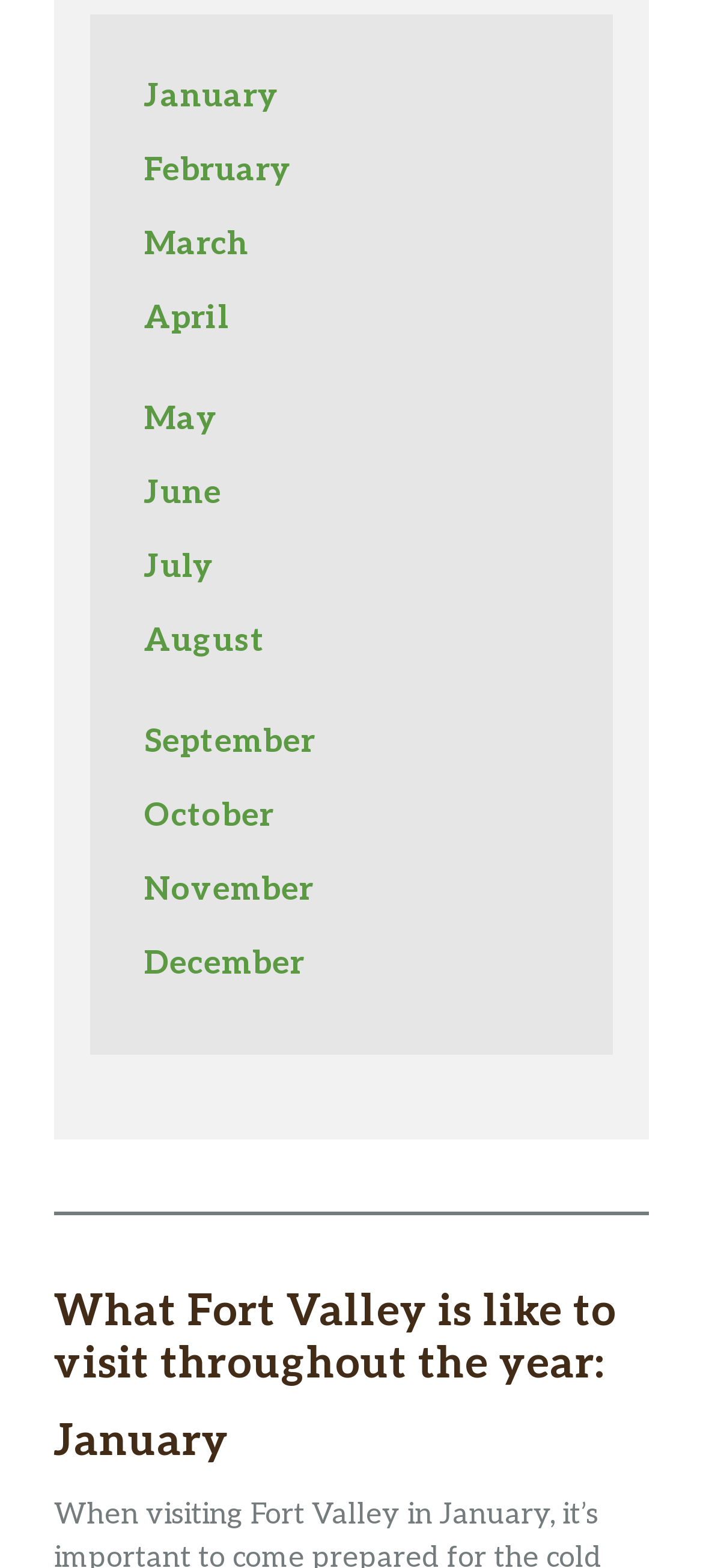What is the orientation of the separator? Please answer the question using a single word or phrase based on the image.

horizontal